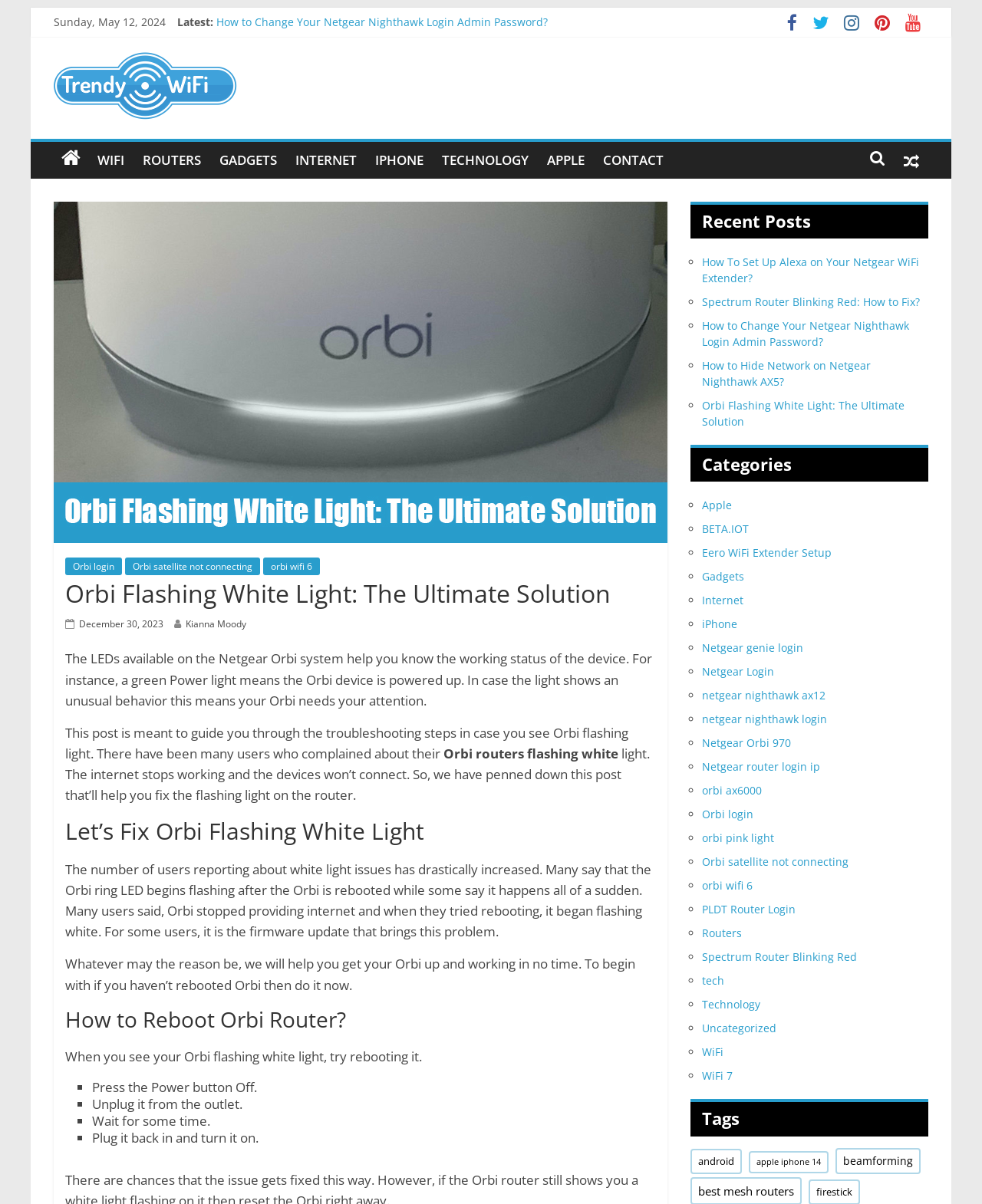Locate the bounding box coordinates of the clickable element to fulfill the following instruction: "Click on the 'Orbi Flashing White Light: The Ultimate Solution' link". Provide the coordinates as four float numbers between 0 and 1 in the format [left, top, right, bottom].

[0.22, 0.041, 0.473, 0.053]